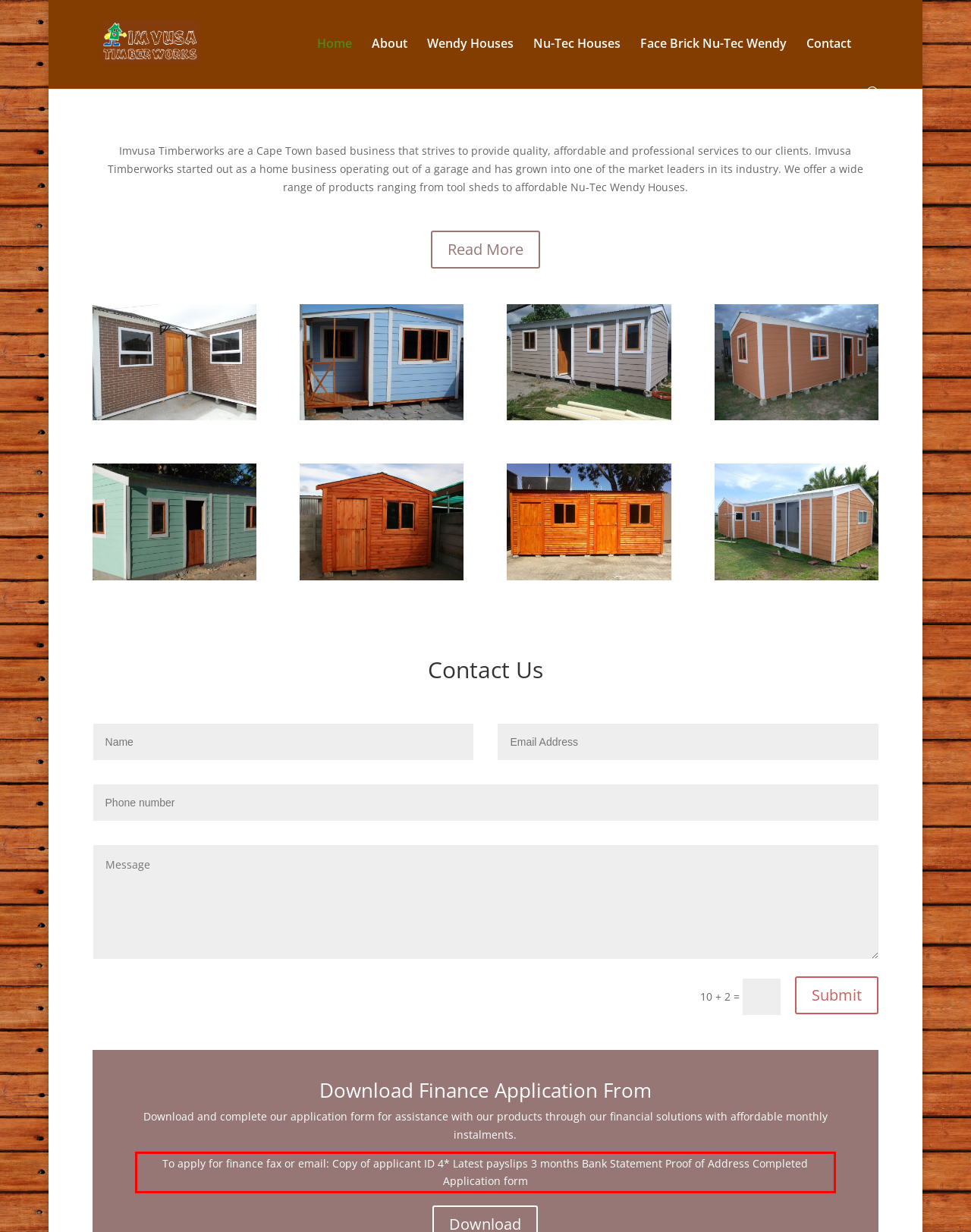Please analyze the provided webpage screenshot and perform OCR to extract the text content from the red rectangle bounding box.

To apply for finance fax or email: Copy of applicant ID 4* Latest payslips 3 months Bank Statement Proof of Address Completed Application form